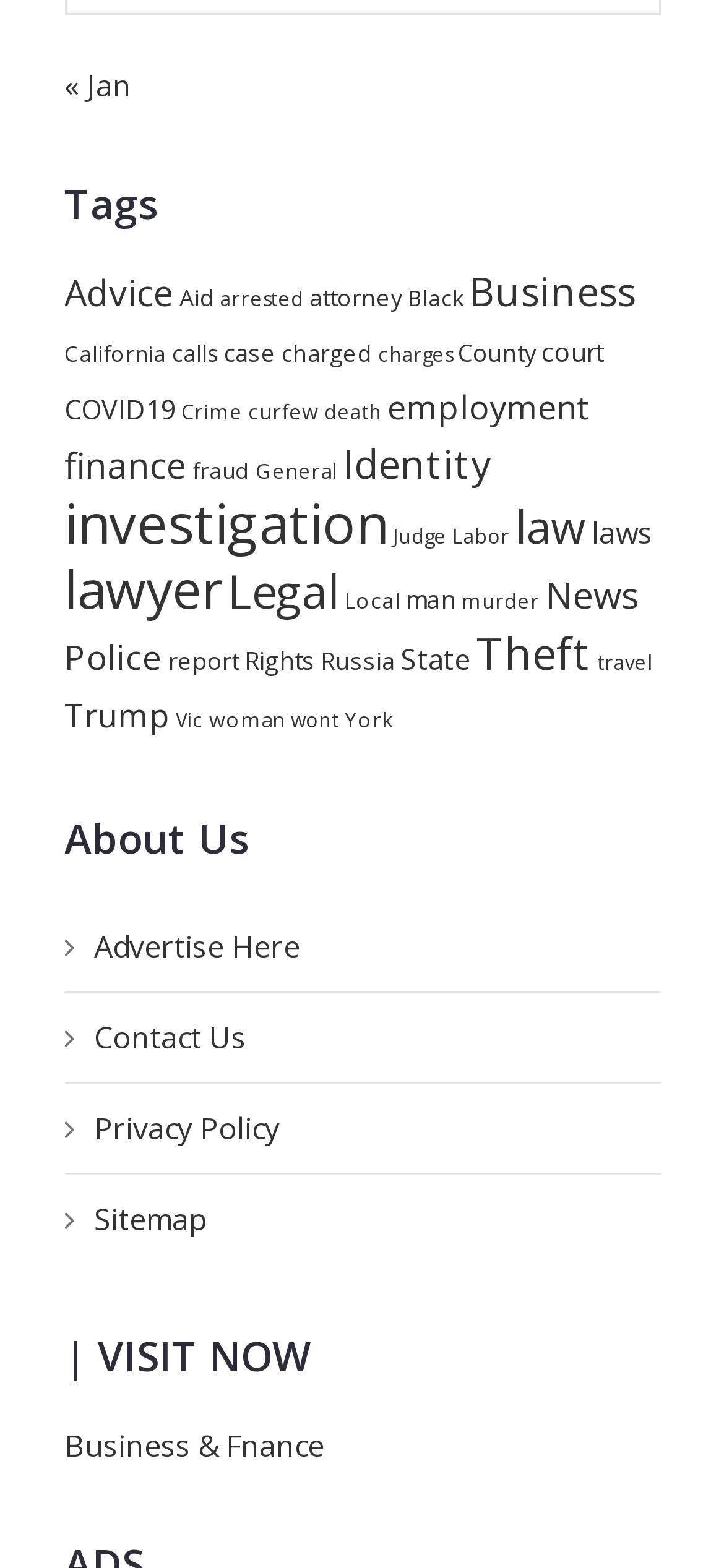Using the elements shown in the image, answer the question comprehensively: What is the category with the most items?

I scanned the list of links under the 'Tags' heading and found that 'investigation' has the most items, with 153 items.